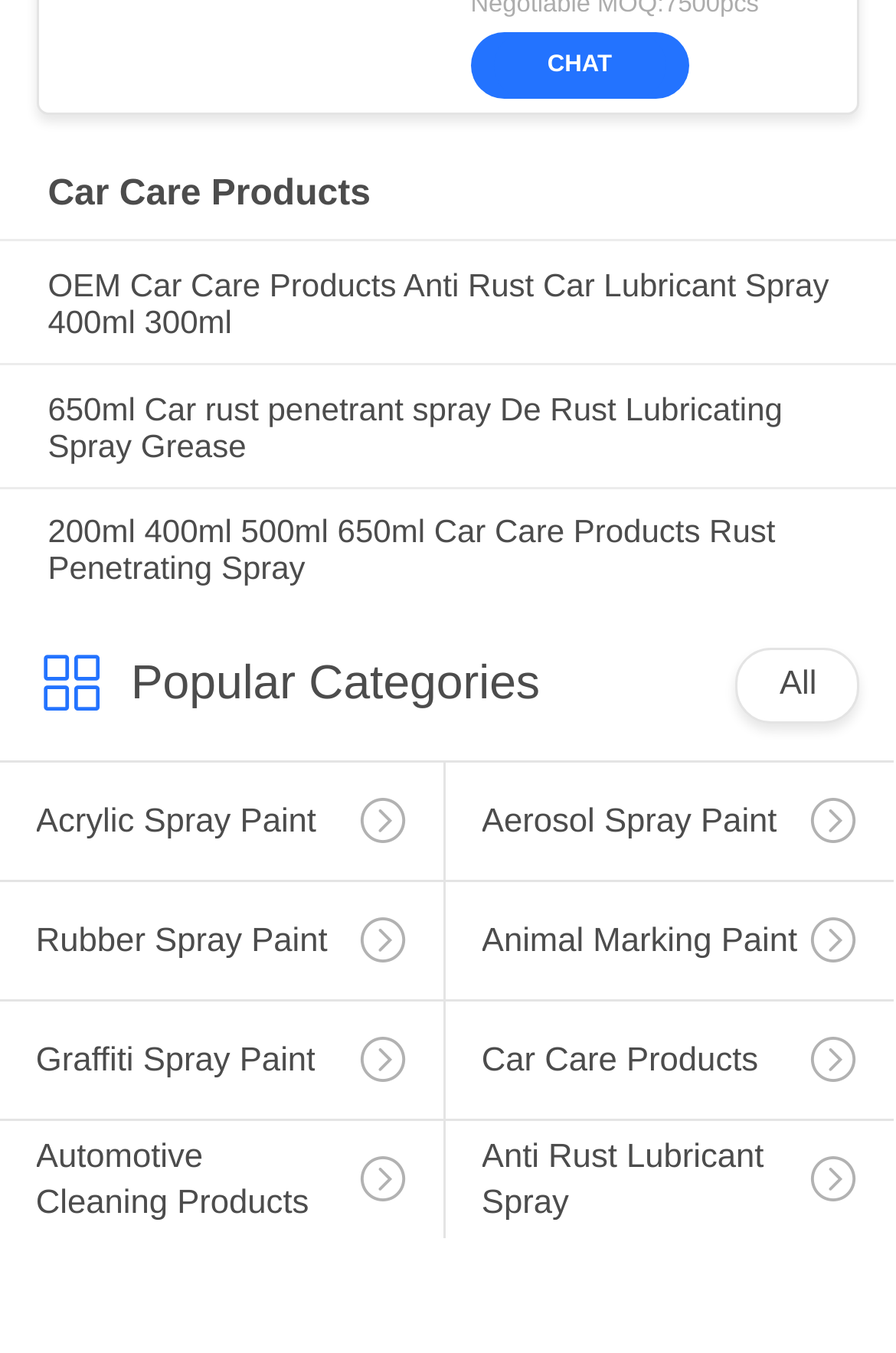Identify the bounding box coordinates of the region I need to click to complete this instruction: "View latest comments".

None